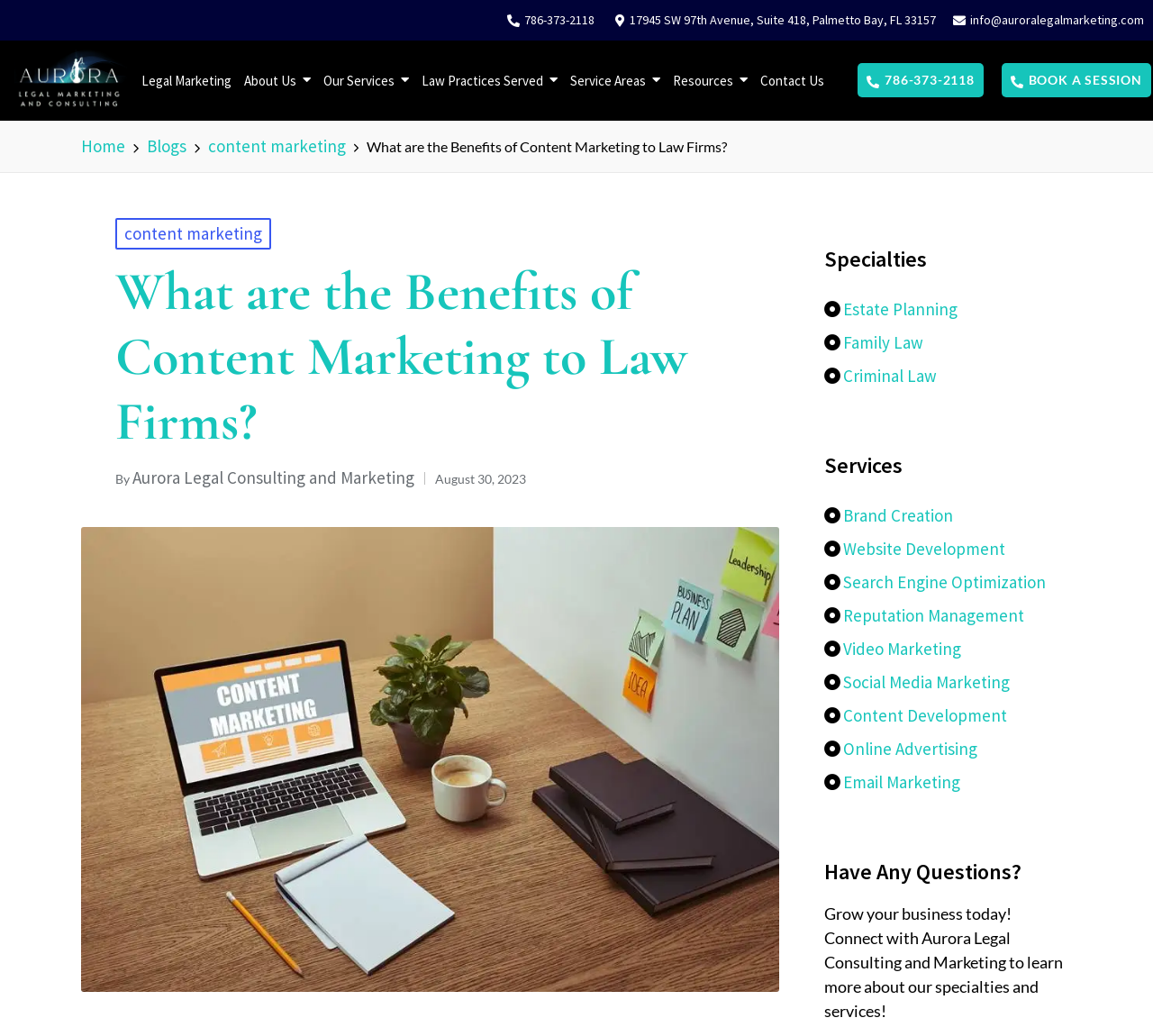Give a succinct answer to this question in a single word or phrase: 
What services does Aurora Legal Consulting and Marketing offer?

Brand Creation, Website Development, etc.